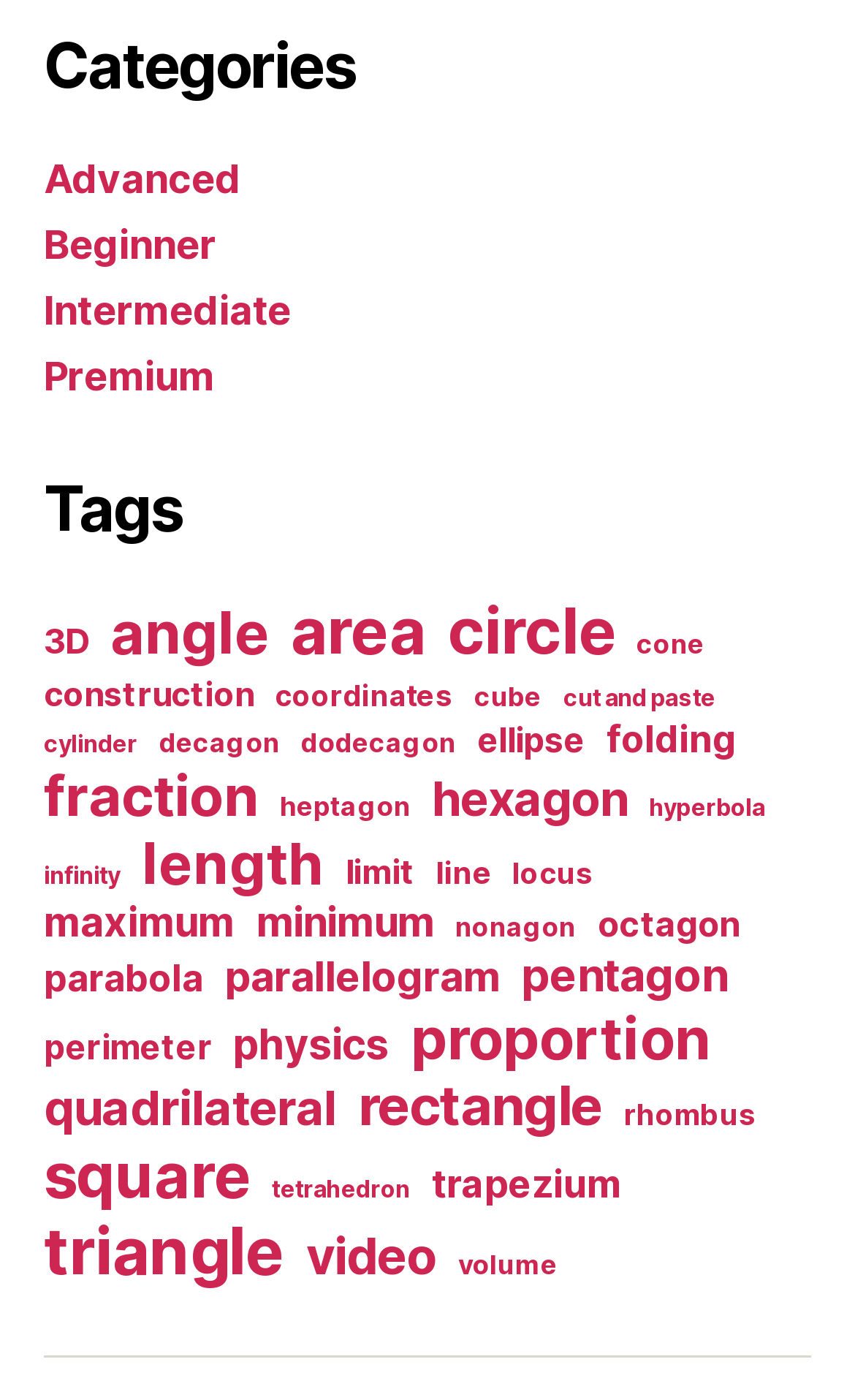Identify the bounding box coordinates for the element you need to click to achieve the following task: "Click the Close button". The coordinates must be four float values ranging from 0 to 1, formatted as [left, top, right, bottom].

None